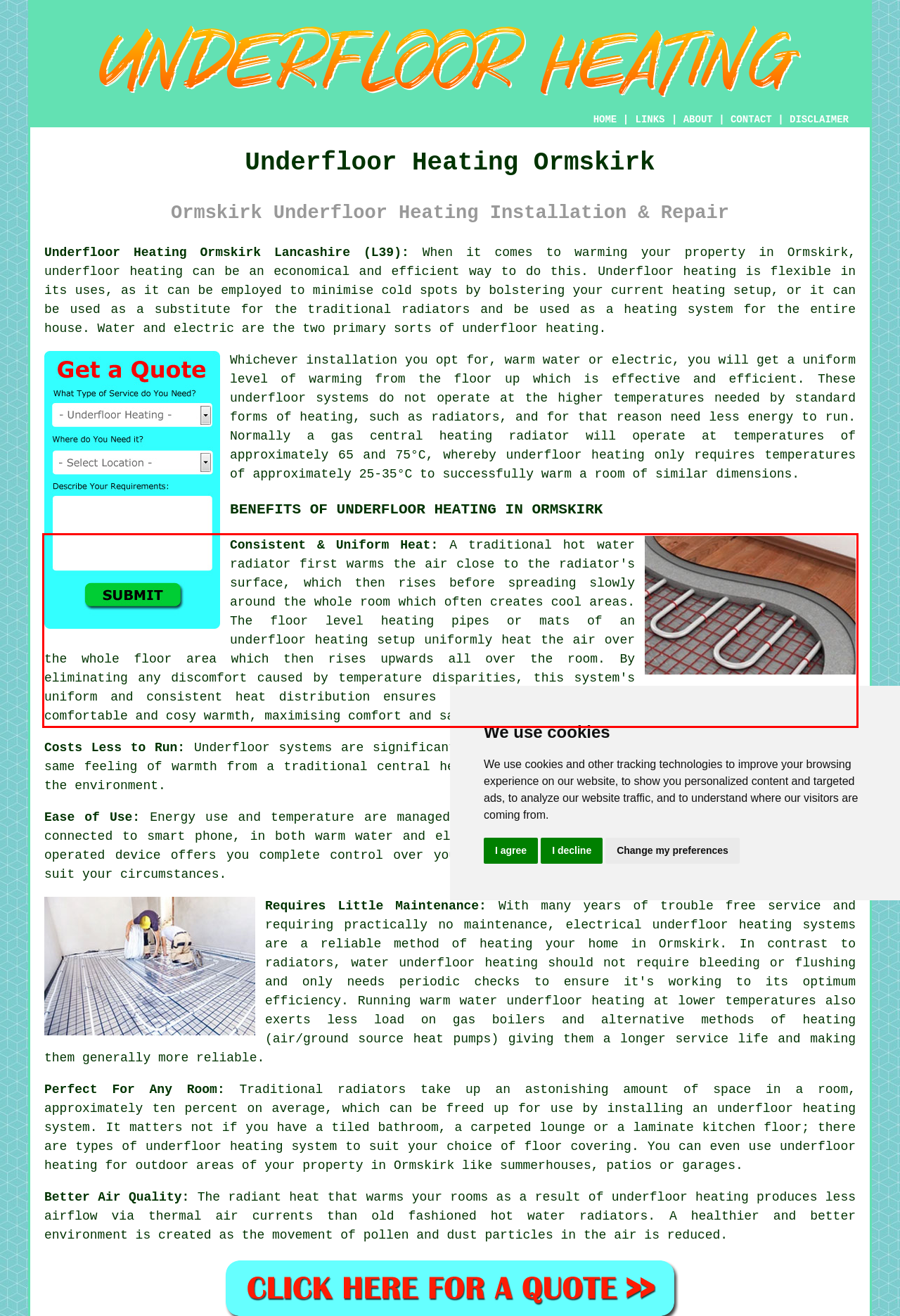Please analyze the screenshot of a webpage and extract the text content within the red bounding box using OCR.

Consistent & Uniform Heat: A traditional hot water radiator first warms the air close to the radiator's surface, which then rises before spreading slowly around the whole room which often creates cool areas. The floor level heating pipes or mats of an underfloor heating setup uniformly heat the air over the whole floor area which then rises upwards all over the room. By eliminating any discomfort caused by temperature disparities, this system's uniform and consistent heat distribution ensures that every corner of the room is enveloped in a comfortable and cosy warmth, maximising comfort and satisfaction.